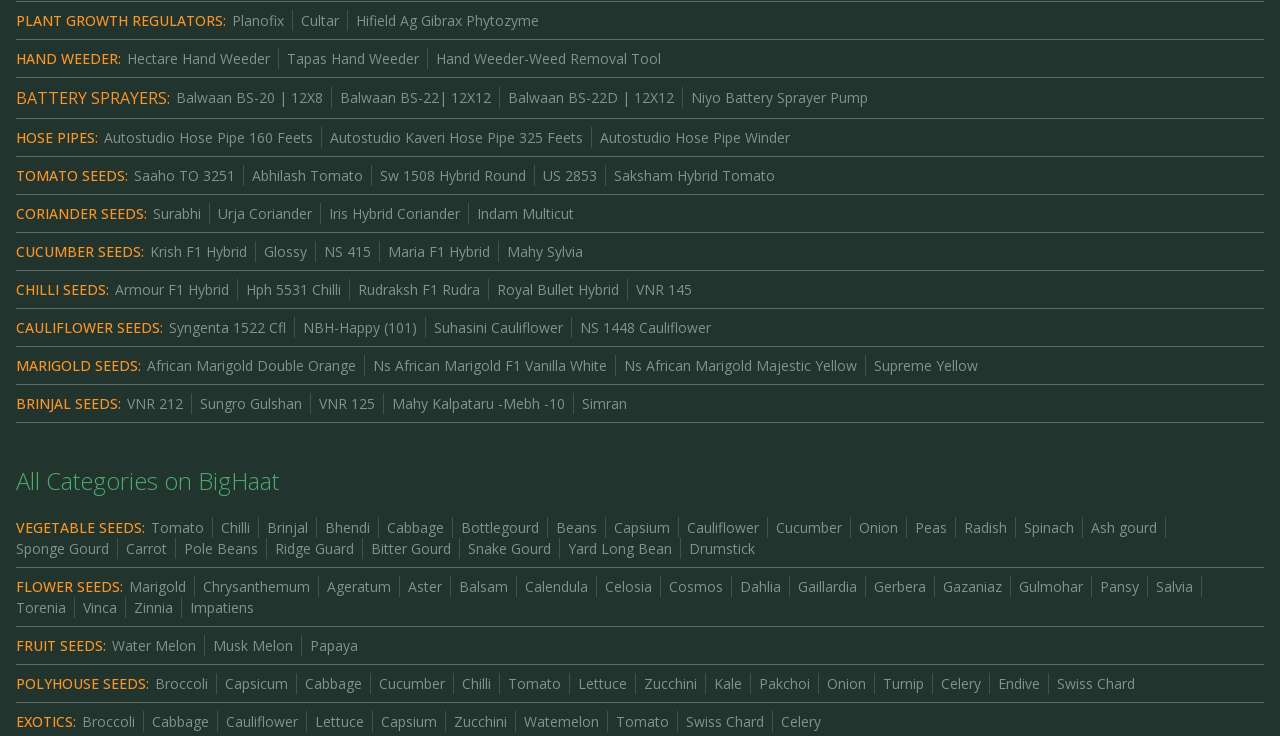What is the second type of seeds listed under 'CHILLI SEEDS'?
Using the information from the image, give a concise answer in one word or a short phrase.

Hph 5531 Chilli